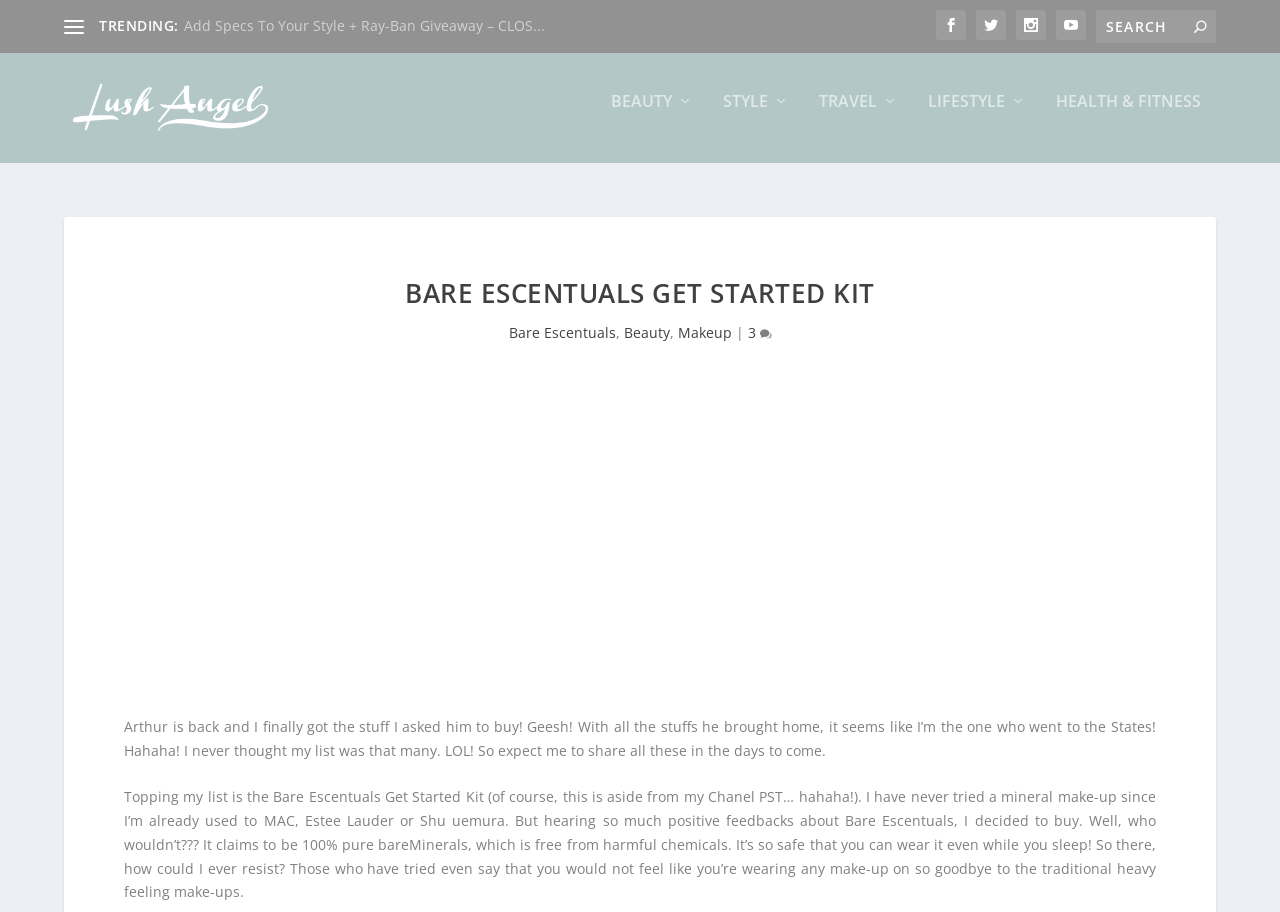Please answer the following question as detailed as possible based on the image: 
What is the claim of Bare Escentuals makeup?

The claim of Bare Escentuals makeup can be determined by reading the static text element which mentions 'It claims to be 100% pure bareMinerals, which is free from harmful chemicals', indicating that the claim of Bare Escentuals makeup is that it is 100% pure bareMinerals.